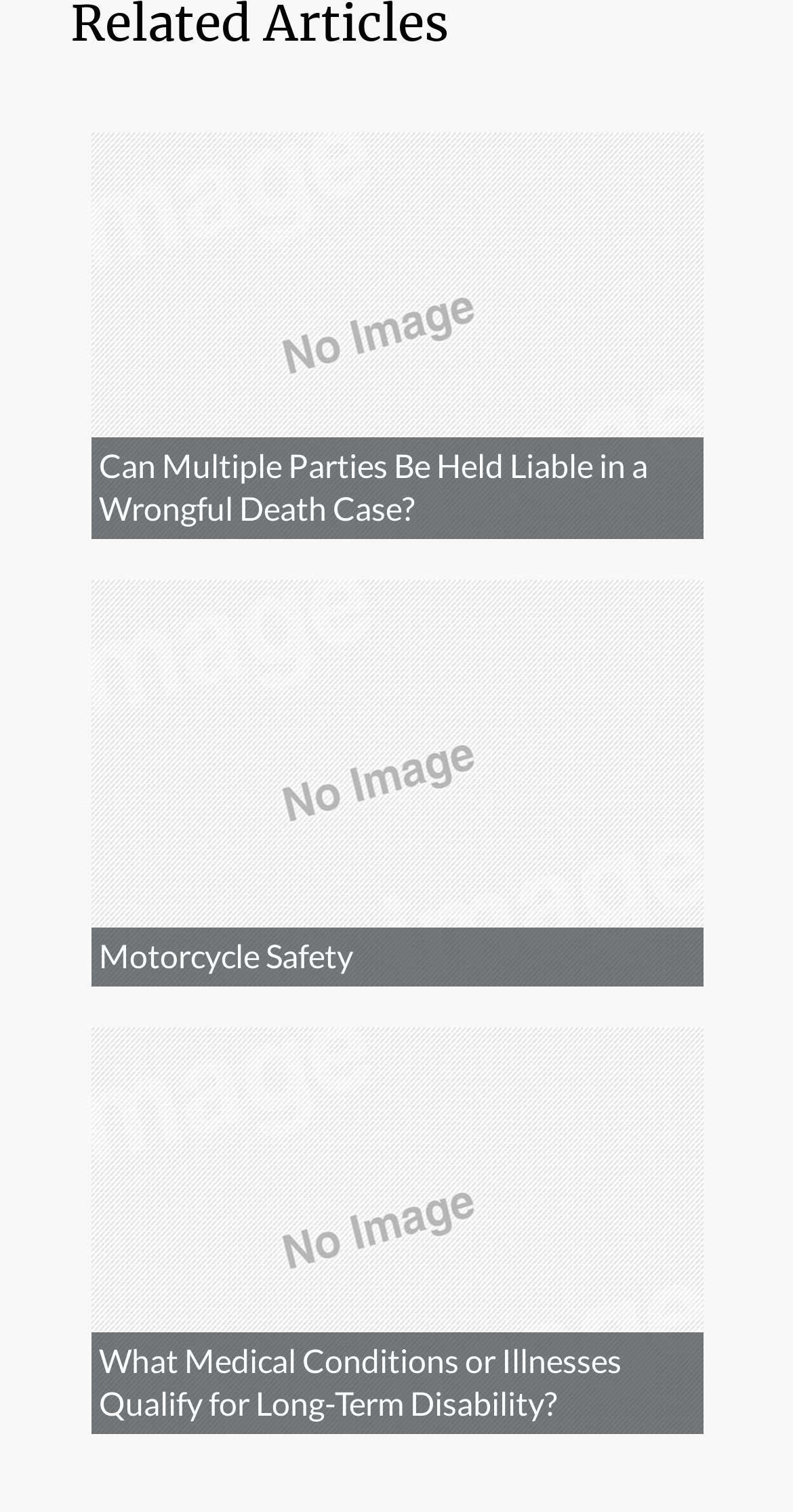Identify the bounding box coordinates of the HTML element based on this description: "Motorcycle Safety".

[0.114, 0.613, 0.886, 0.652]